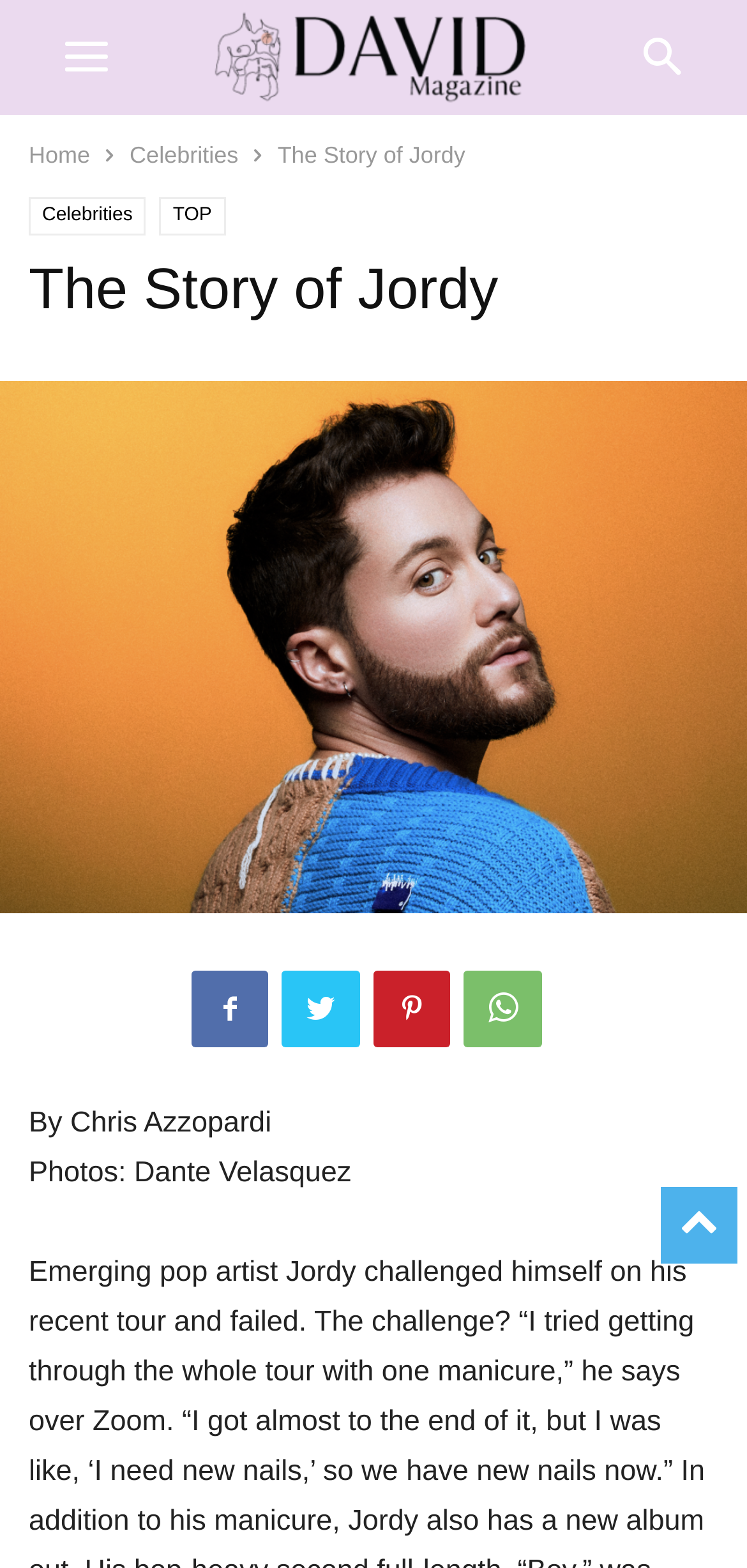How many social media links are there?
Look at the image and respond to the question as thoroughly as possible.

There are four social media links located at the bottom of the webpage, represented by icons, which are Facebook, Twitter, Instagram, and Pinterest.